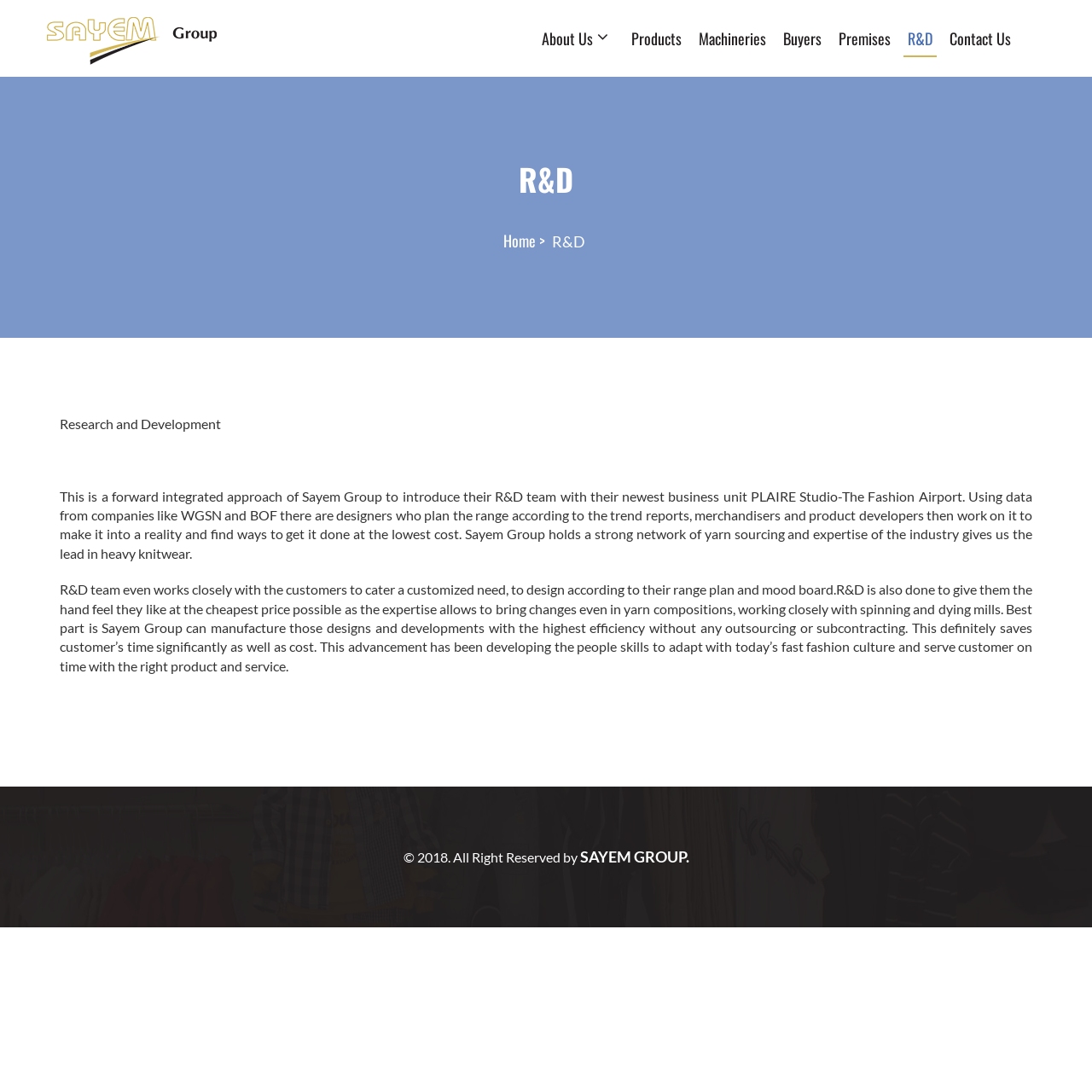Specify the bounding box coordinates of the region I need to click to perform the following instruction: "Visit Home page". The coordinates must be four float numbers in the range of 0 to 1, i.e., [left, top, right, bottom].

[0.461, 0.21, 0.499, 0.23]